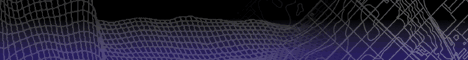Please provide a brief answer to the question using only one word or phrase: 
What theme is evoked by the image?

Technology